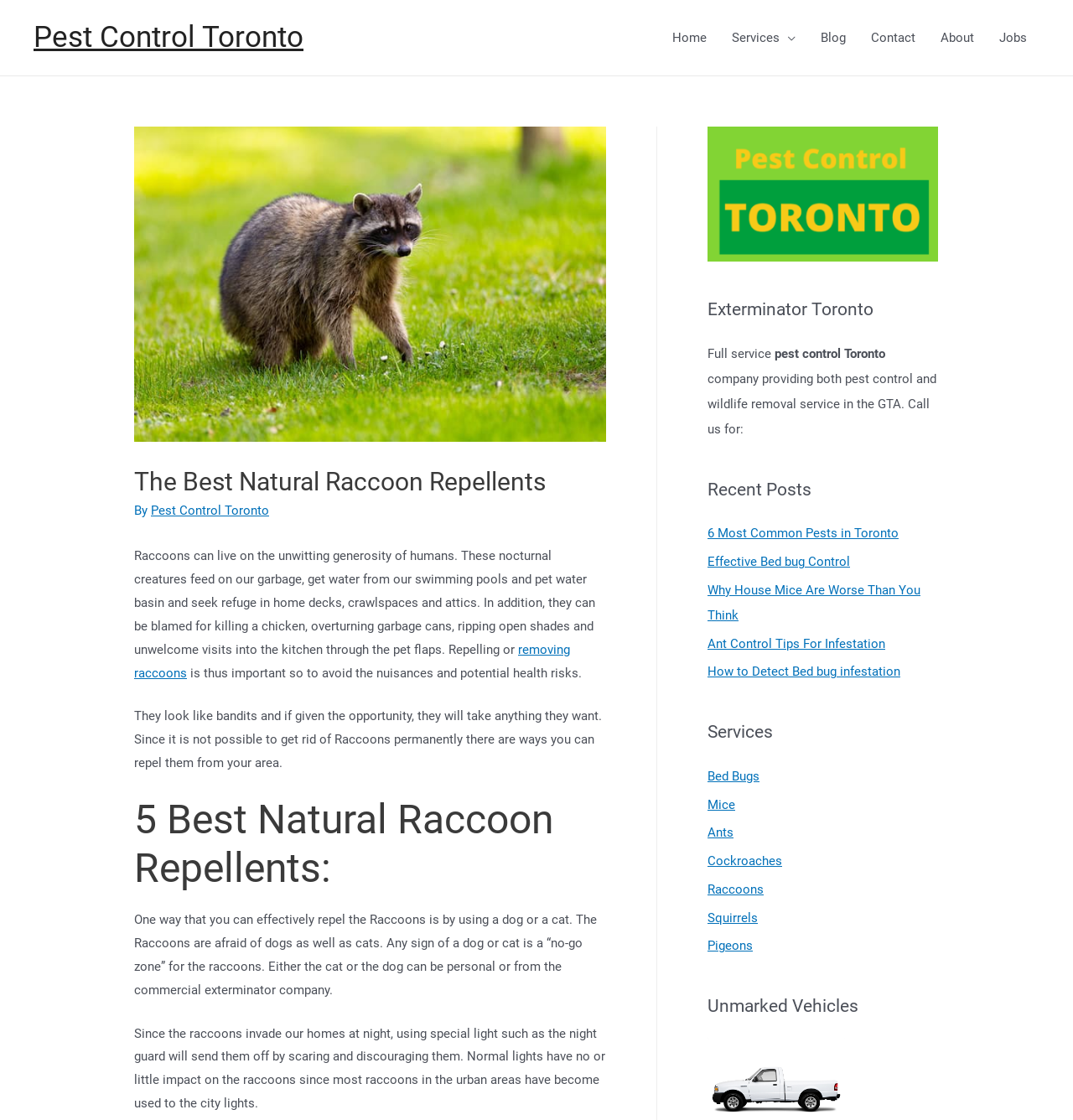Generate a detailed explanation of the webpage's features and information.

This webpage is about raccoon repellents, removal, and control in Toronto, provided by a professional wildlife control technician. At the top left, there is a link to "Pest Control Toronto". On the top right, there is a navigation menu with links to "Home", "Services", "Blog", "Contact", "About", and "Jobs".

Below the navigation menu, there is a header section with an image and a heading "The Best Natural Raccoon Repellents". The image is accompanied by a text "By Pest Control Toronto". 

The main content of the webpage is divided into several sections. The first section describes the problem of raccoons, stating that they can live on human generosity, feed on garbage, and seek refuge in home decks, crawlspaces, and attics. It also mentions that they can be blamed for killing chickens, overturning garbage cans, and making unwelcome visits into the kitchen. 

The next section provides a solution to the problem, emphasizing the importance of repelling or removing raccoons to avoid nuisances and potential health risks. It then lists five best natural raccoon repellents, including using dogs or cats, and special lights such as the night guard.

On the right side of the webpage, there are three complementary sections. The first section has a logo of "Pest Control Toronto" and a heading "Exterminator Toronto", describing the company as a full-service pest control and wildlife removal service in the GTA. The second section lists recent posts, including links to articles about common pests in Toronto, bed bug control, and ant control tips. The third section lists services provided by the company, including bed bug removal, mice control, ant control, and raccoon removal.

At the bottom right, there is a section about unmarked vehicles, with a link to learn more about it.